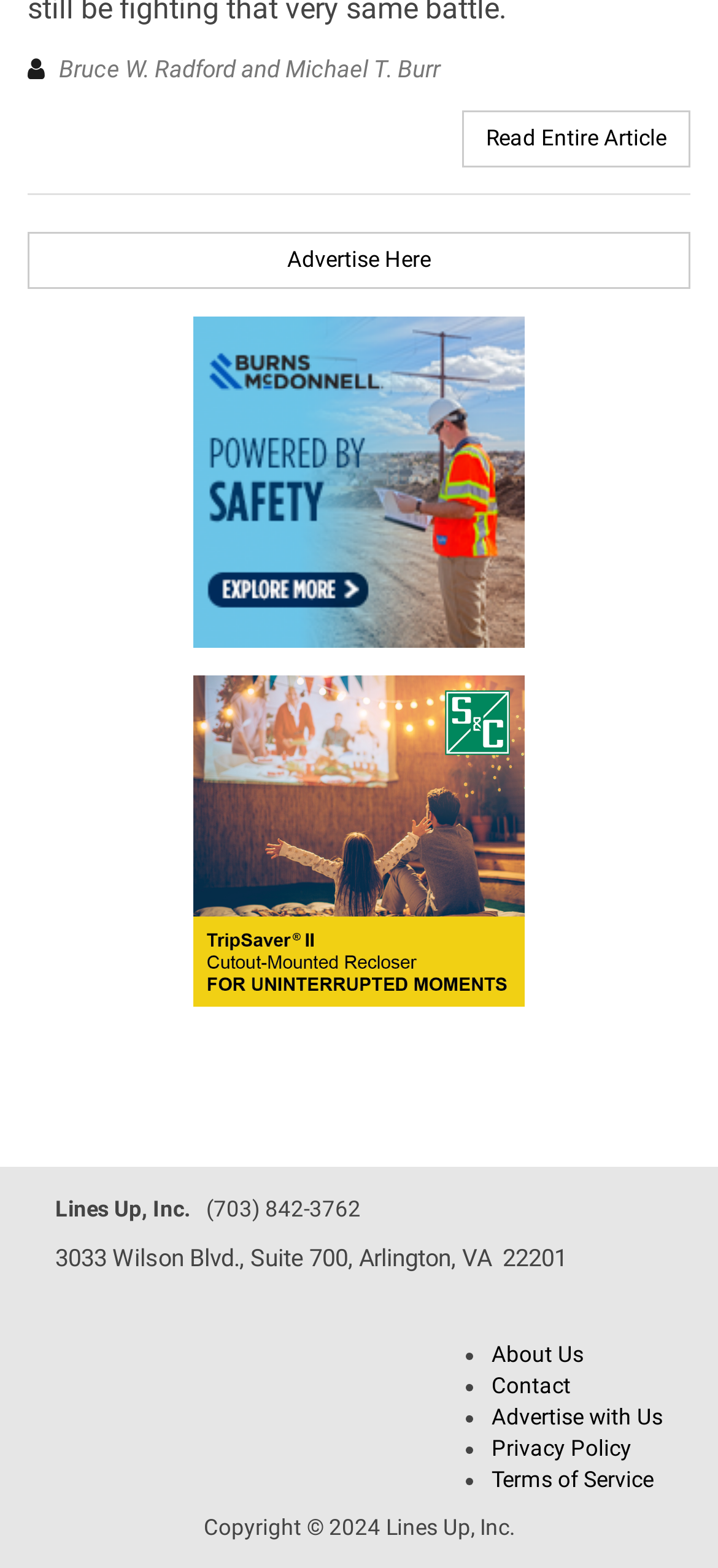Find the bounding box coordinates for the area that must be clicked to perform this action: "Contact Lines Up, Inc.".

[0.685, 0.876, 0.795, 0.892]